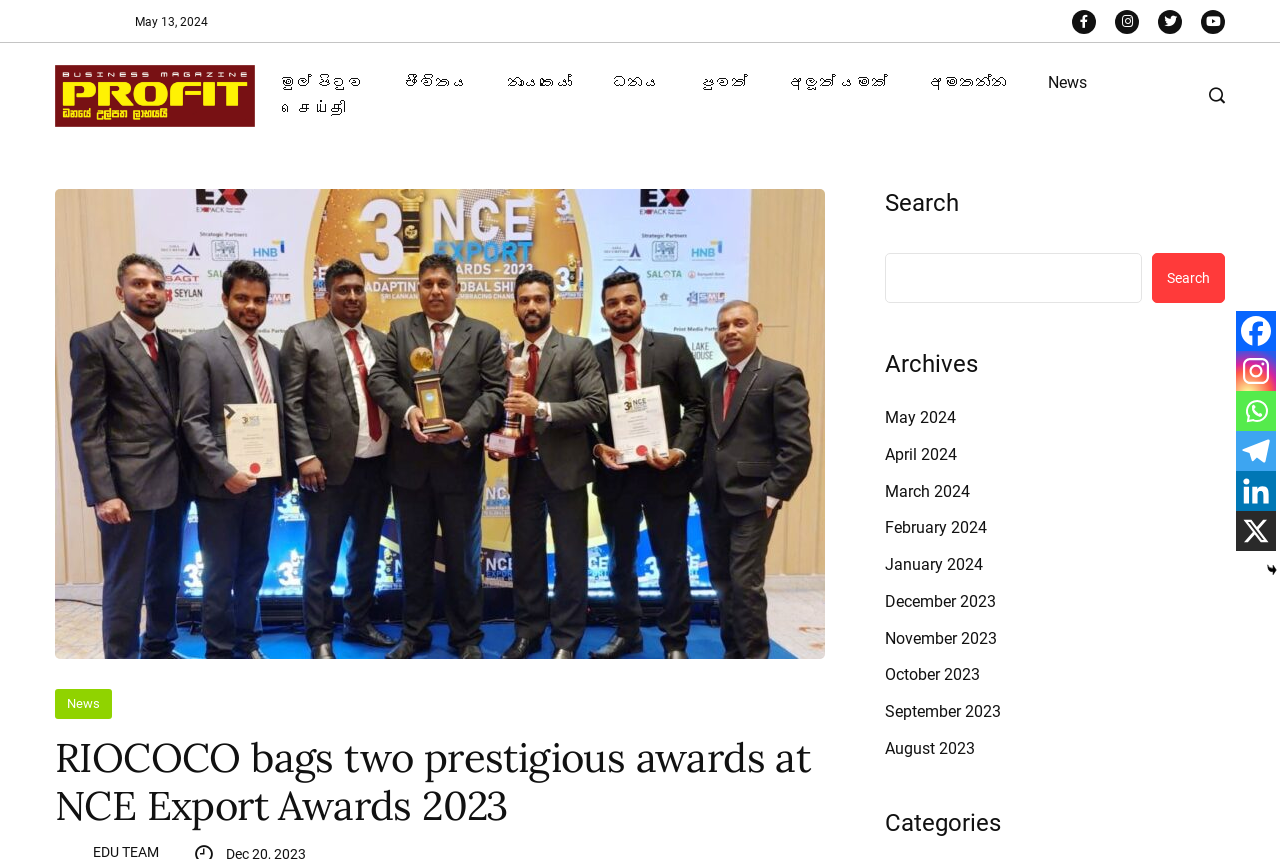Can you find the bounding box coordinates for the element to click on to achieve the instruction: "Visit the Facebook page"?

None